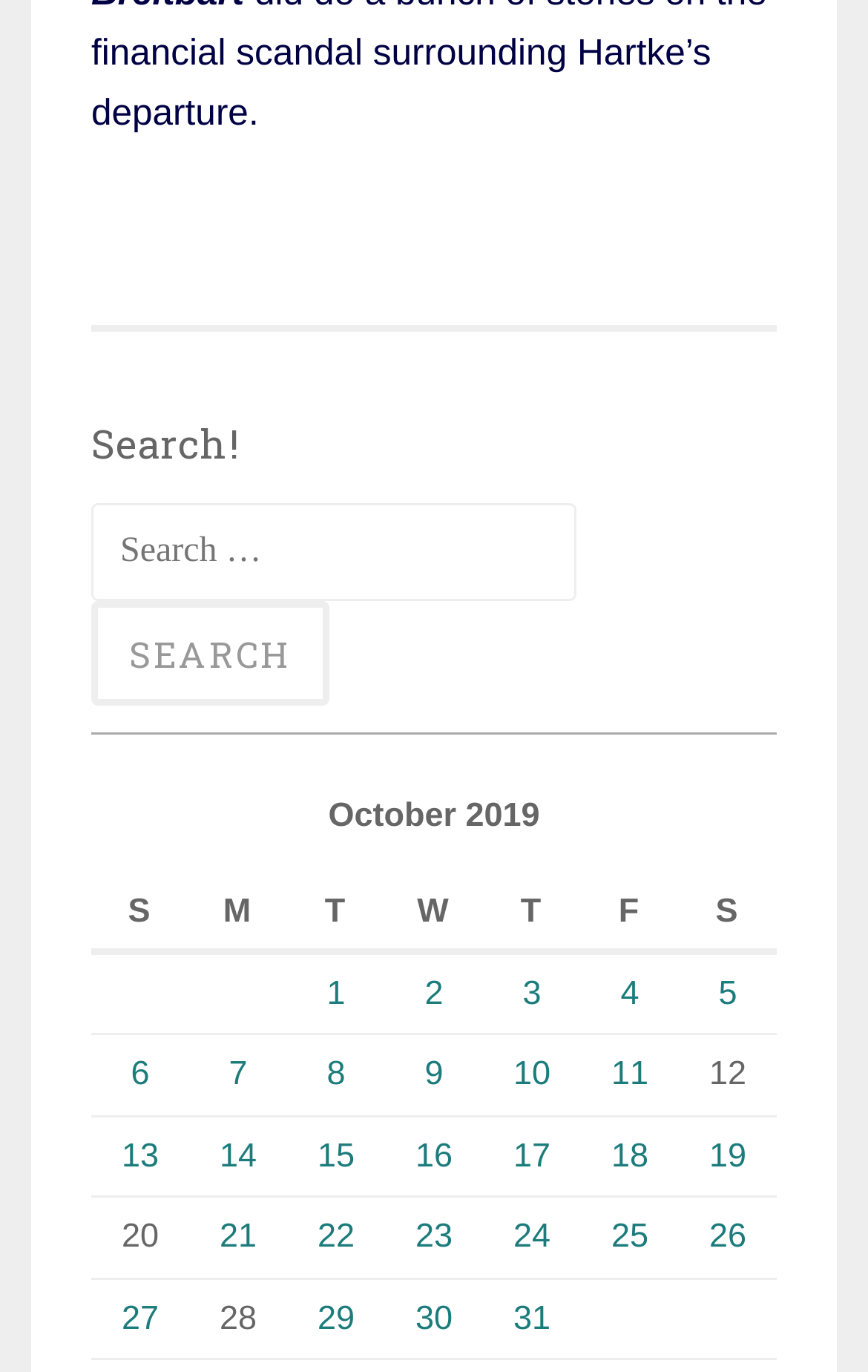How many rows are in the table?
Carefully analyze the image and provide a thorough answer to the question.

The number of rows in the table can be determined by counting the row elements, which are 5 in total, with the bounding box coordinates [0.105, 0.636, 0.895, 0.696], [0.105, 0.696, 0.895, 0.755], [0.105, 0.755, 0.895, 0.814], [0.105, 0.814, 0.895, 0.873], and [0.105, 0.873, 0.895, 0.932].